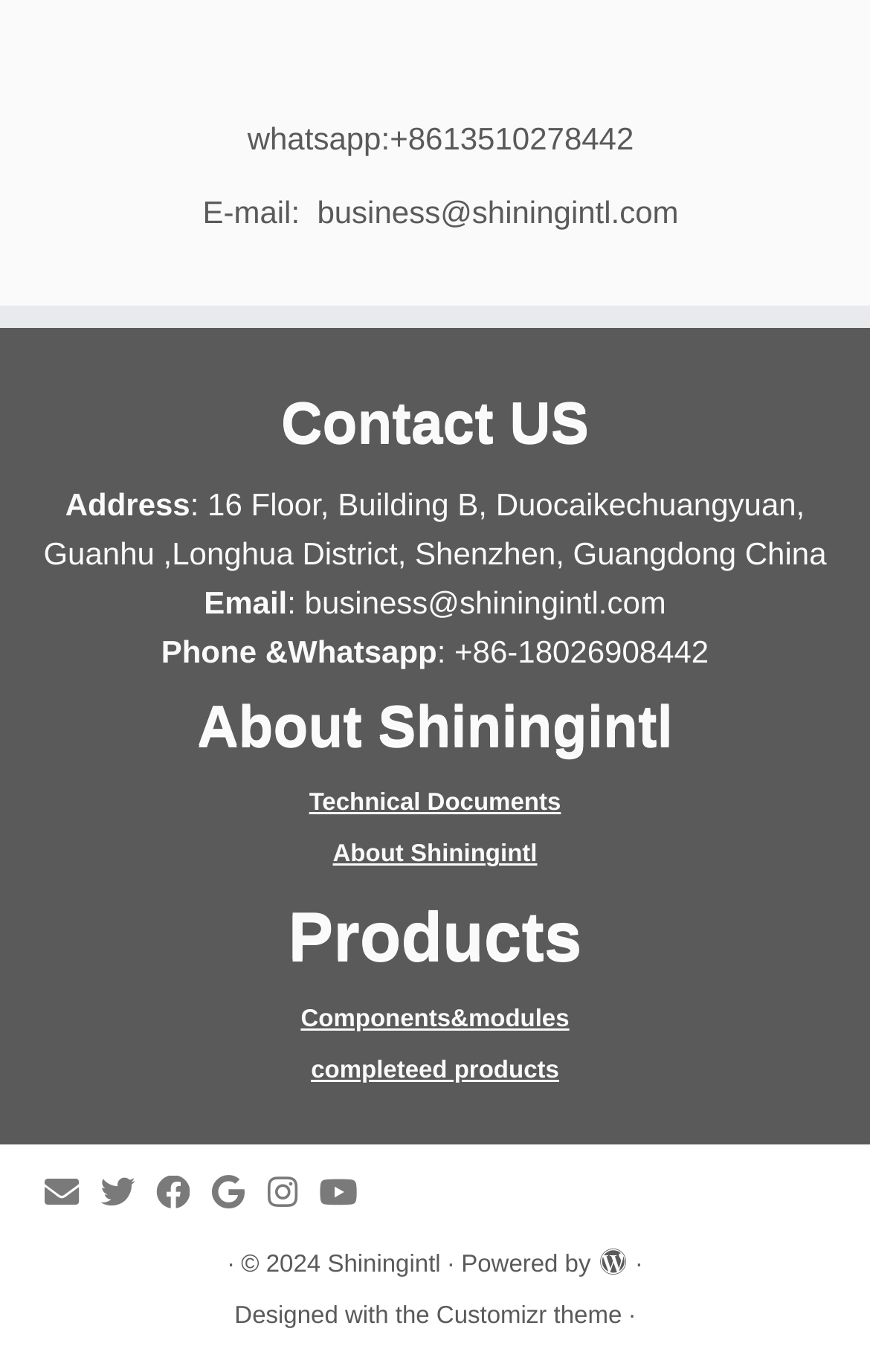Identify the bounding box coordinates of the element to click to follow this instruction: 'Click on 'About Shiningintl''. Ensure the coordinates are four float values between 0 and 1, provided as [left, top, right, bottom].

[0.382, 0.613, 0.618, 0.633]